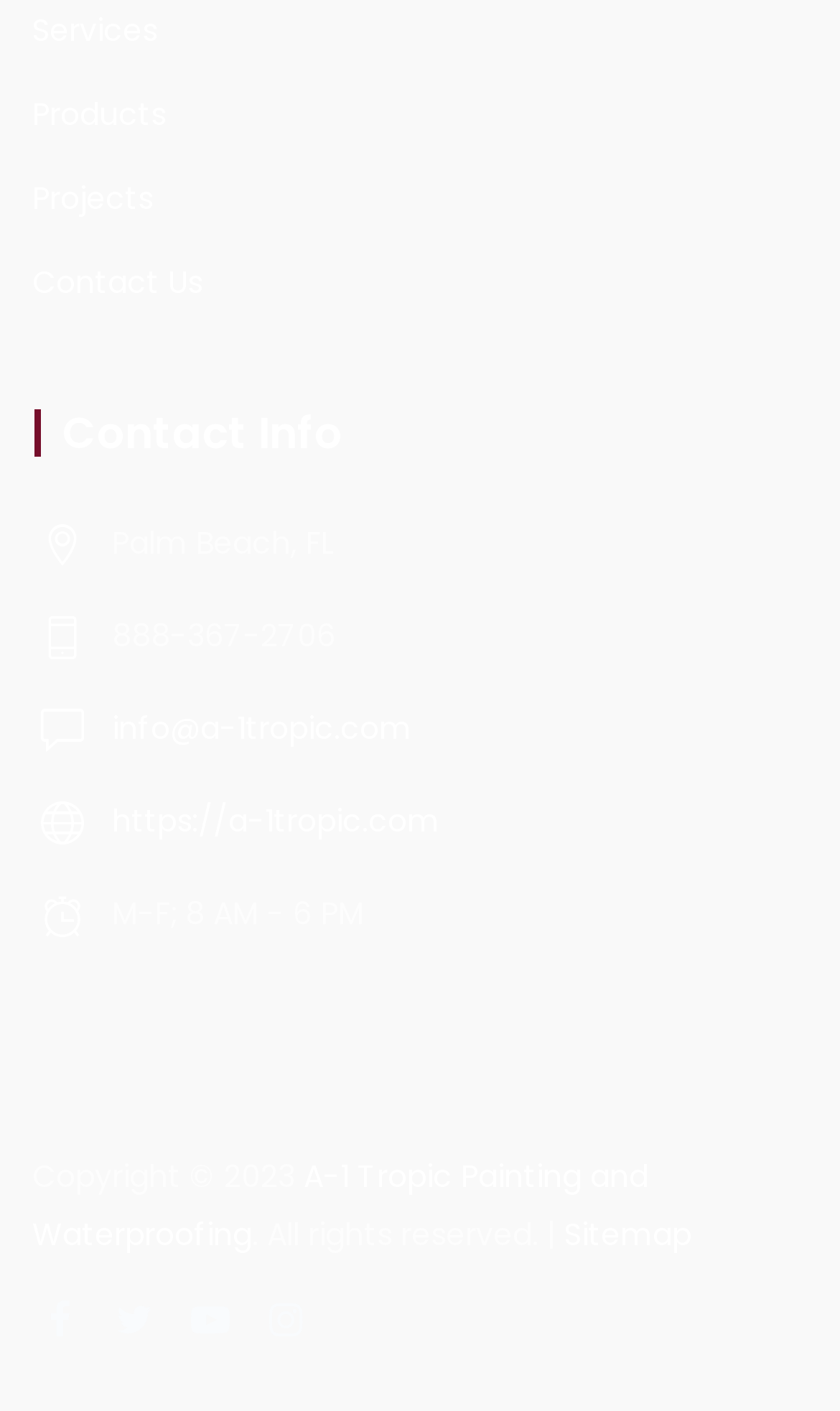Bounding box coordinates must be specified in the format (top-left x, top-left y, bottom-right x, bottom-right y). All values should be floating point numbers between 0 and 1. What are the bounding box coordinates of the UI element described as: info@a-1tropic.com

[0.133, 0.5, 0.49, 0.531]